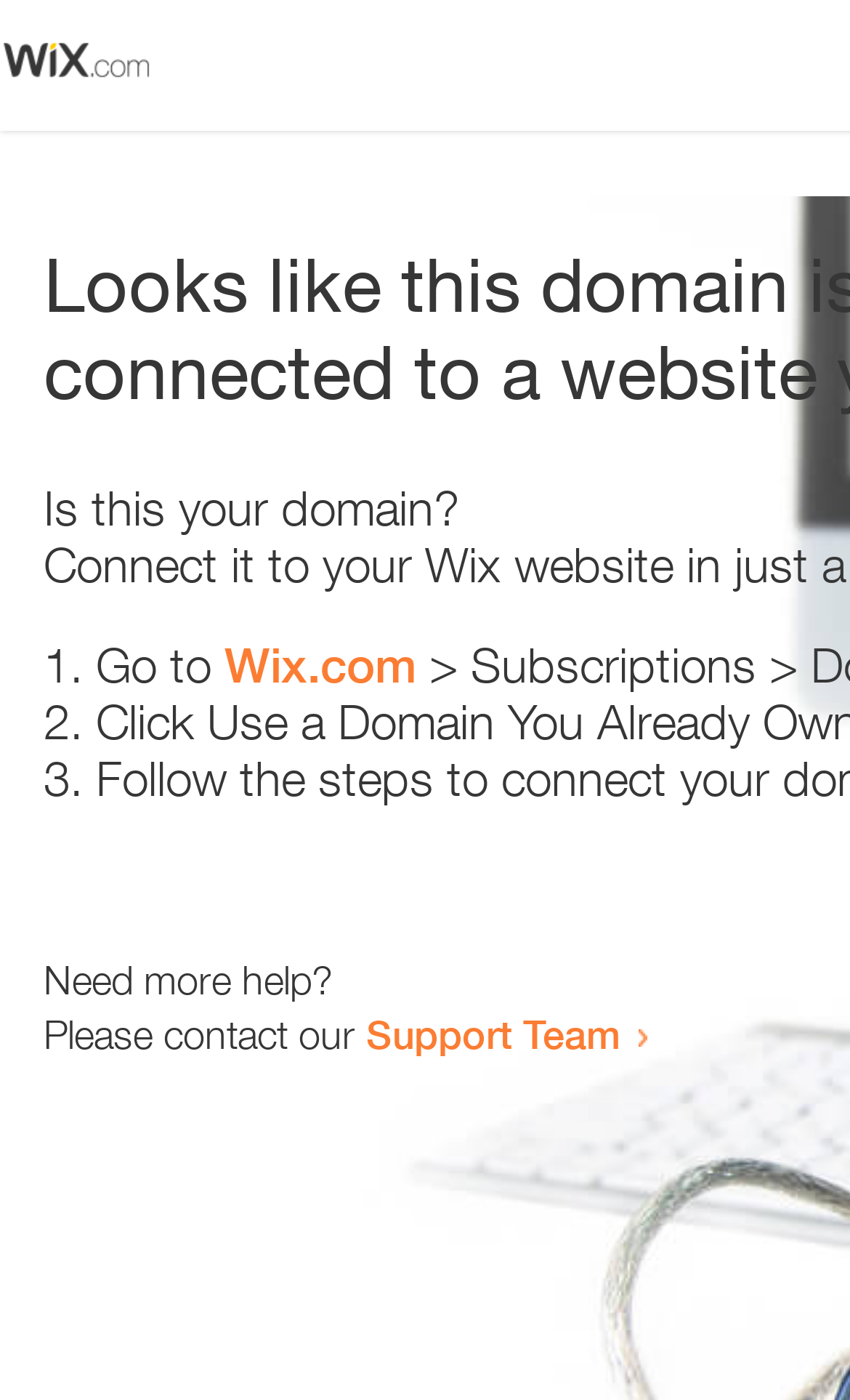Respond with a single word or phrase to the following question:
What is the text below the list items?

Need more help?